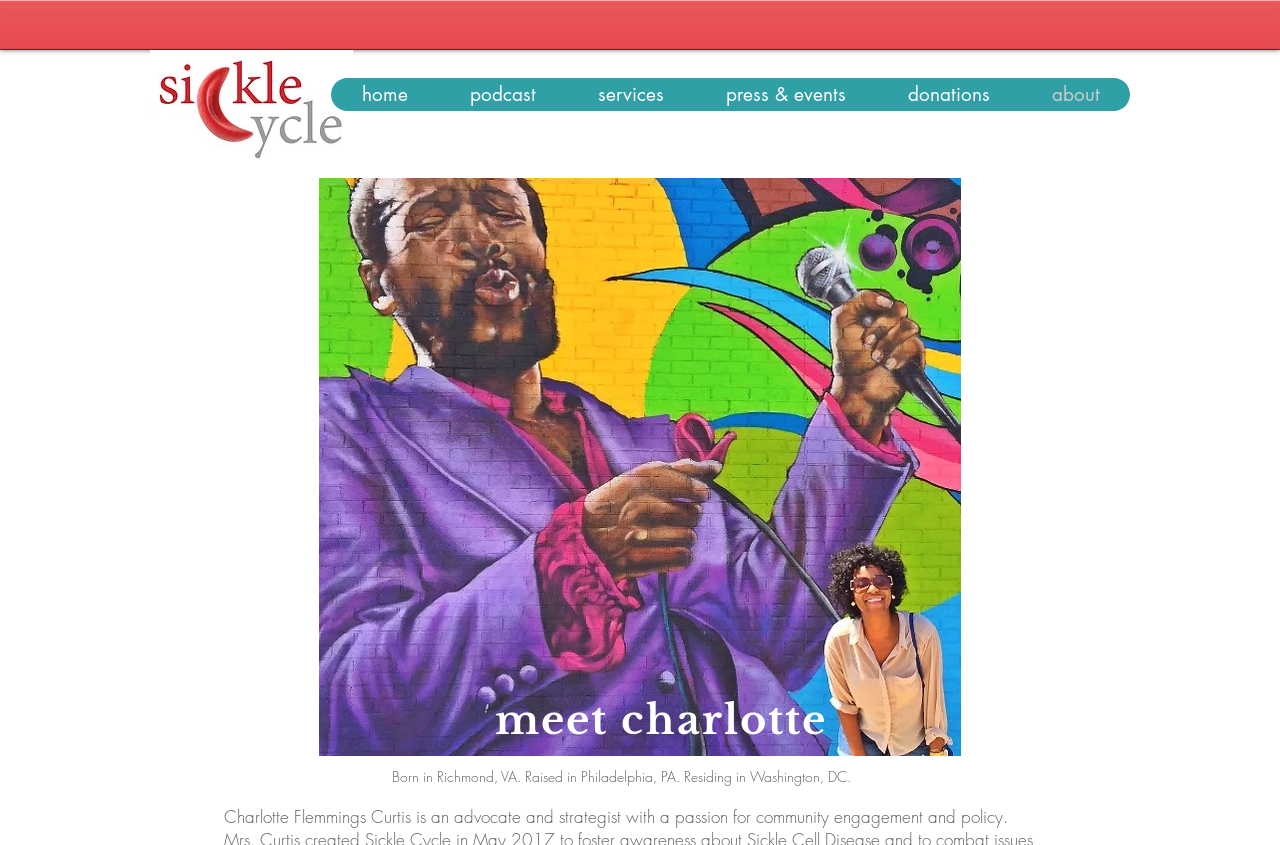How many navigation links are there?
Kindly offer a comprehensive and detailed response to the question.

I counted the number of link elements under the navigation element, which are 'home', 'podcast', 'services', 'press & events', 'donations', and 'about'.